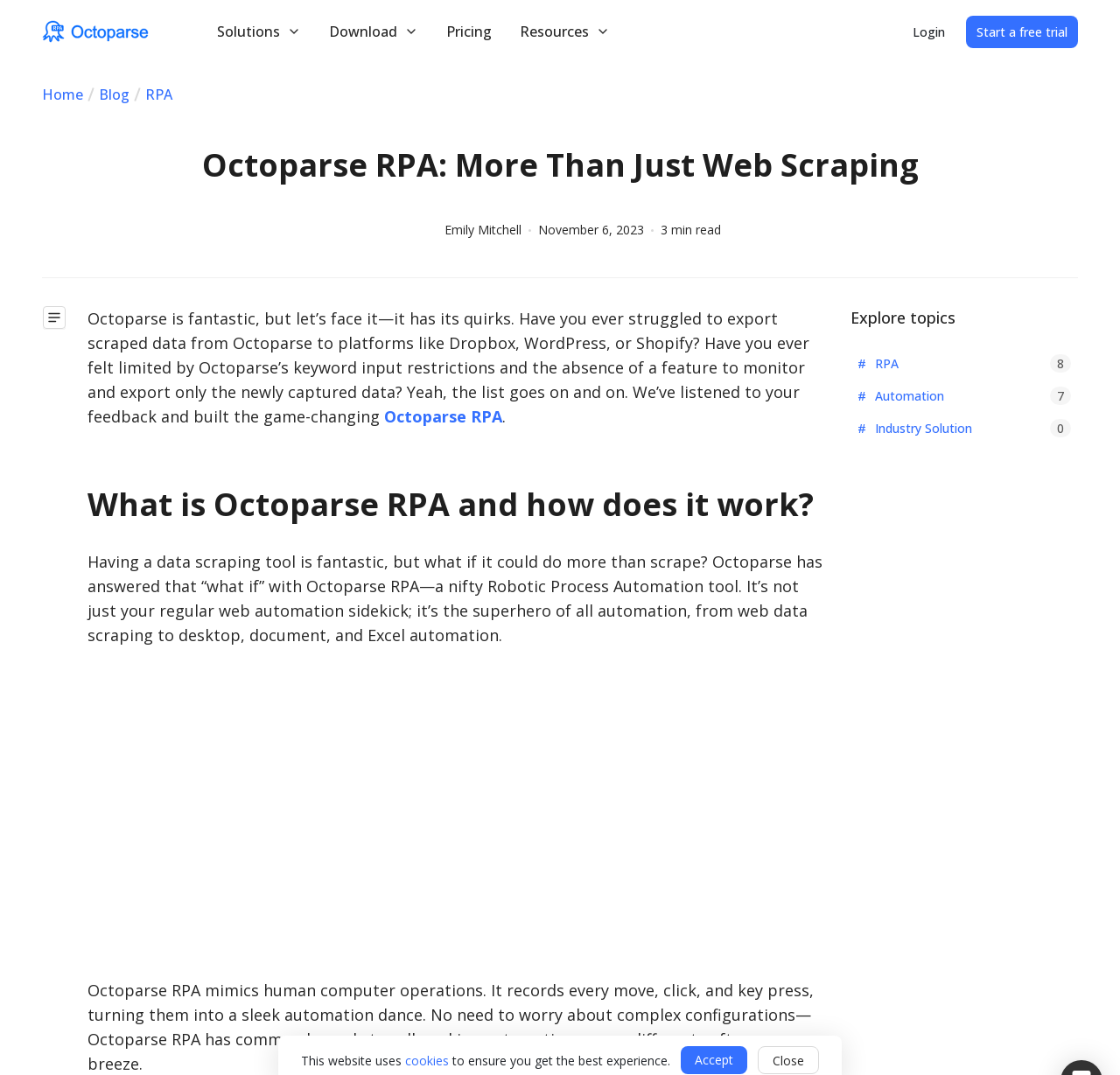Using the provided element description, identify the bounding box coordinates as (top-left x, top-left y, bottom-right x, bottom-right y). Ensure all values are between 0 and 1. Description: parent_node: Solutions

[0.038, 0.019, 0.133, 0.04]